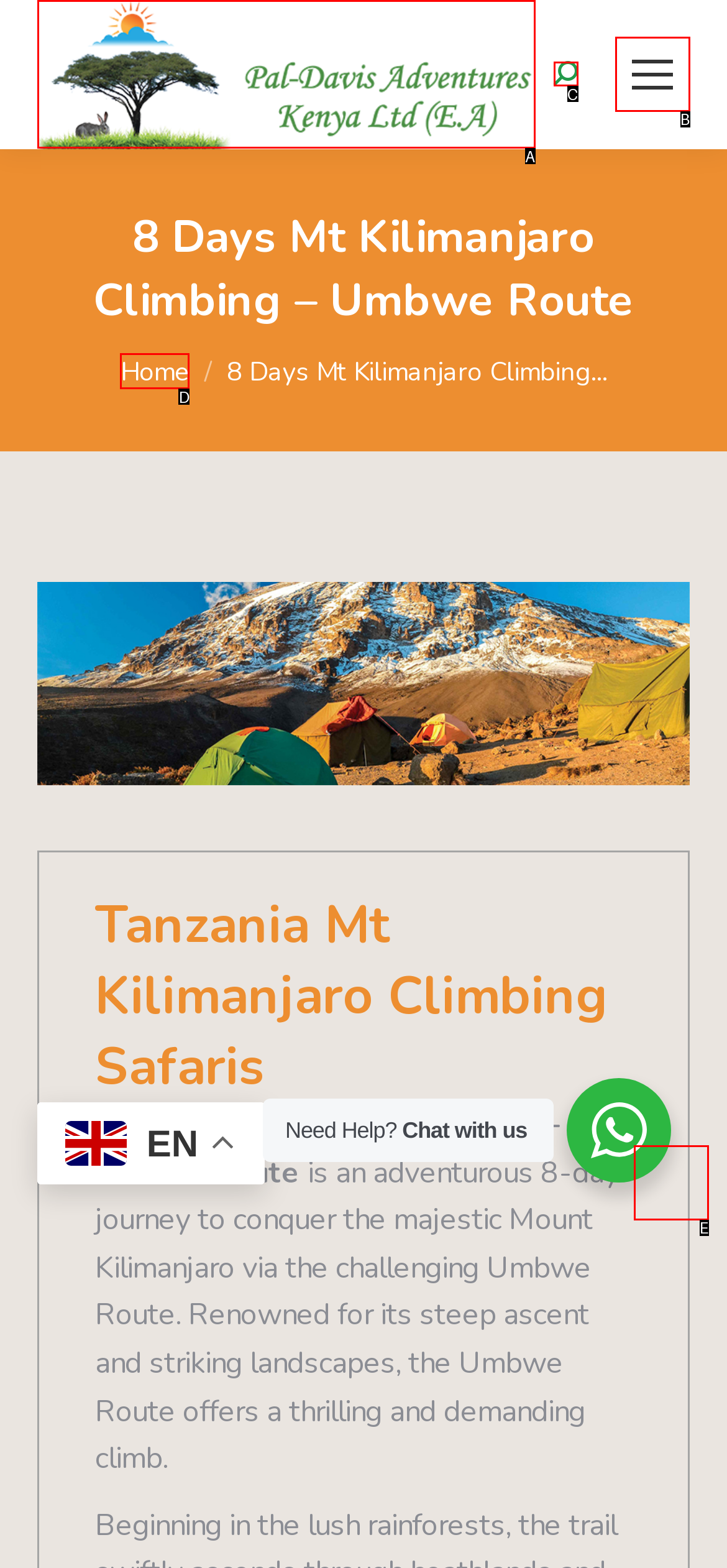Using the provided description: aria-label="Mobile menu icon", select the most fitting option and return its letter directly from the choices.

B